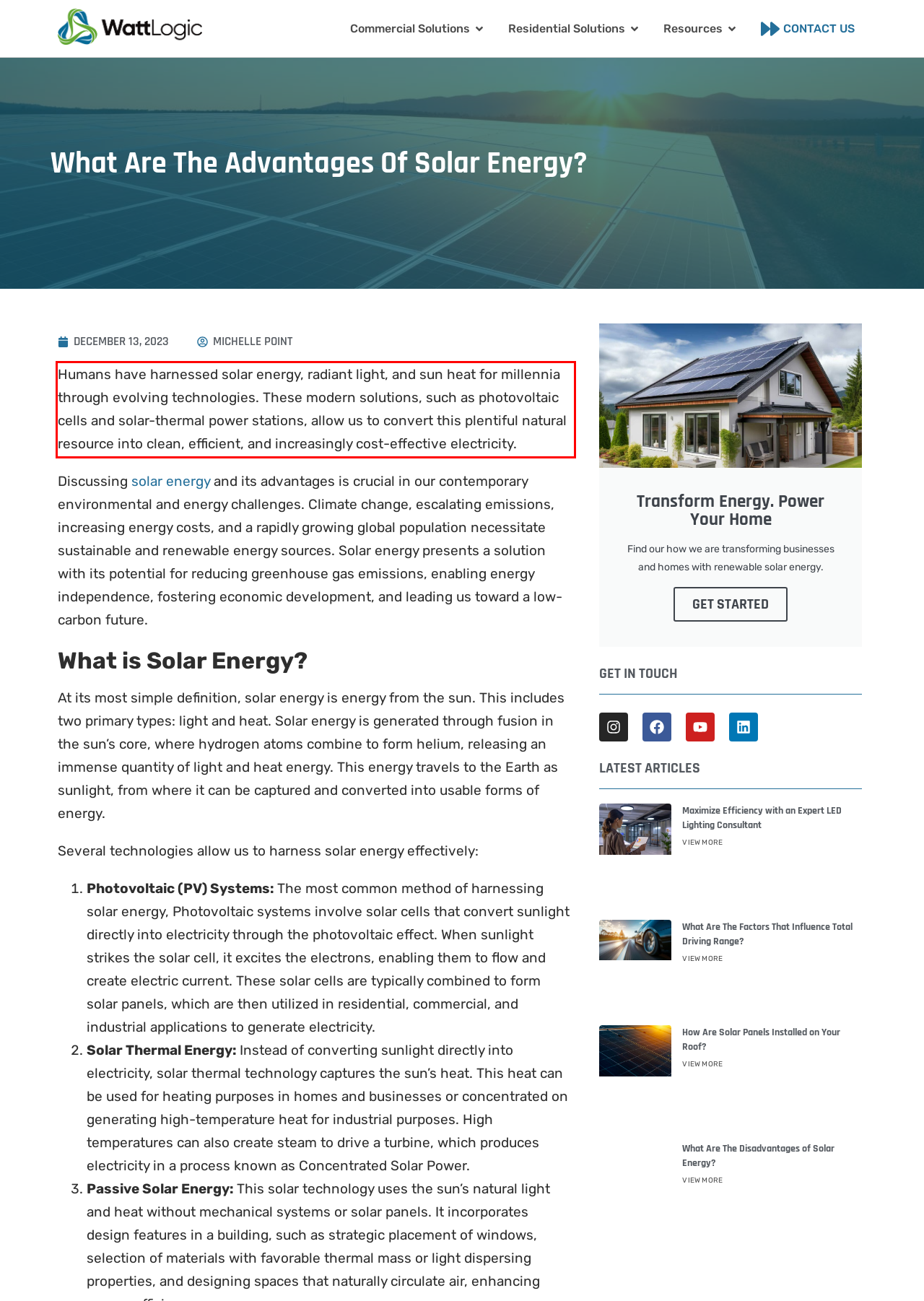You have a screenshot of a webpage with a red bounding box. Use OCR to generate the text contained within this red rectangle.

Humans have harnessed solar energy, radiant light, and sun heat for millennia through evolving technologies. These modern solutions, such as photovoltaic cells and solar-thermal power stations, allow us to convert this plentiful natural resource into clean, efficient, and increasingly cost-effective electricity.